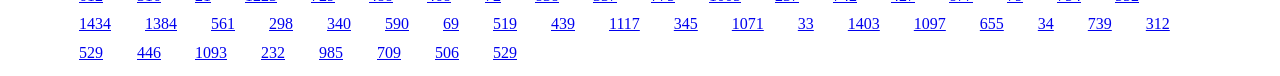Bounding box coordinates should be in the format (top-left x, top-left y, bottom-right x, bottom-right y) and all values should be floating point numbers between 0 and 1. Determine the bounding box coordinate for the UI element described as: 1097

[0.714, 0.203, 0.739, 0.426]